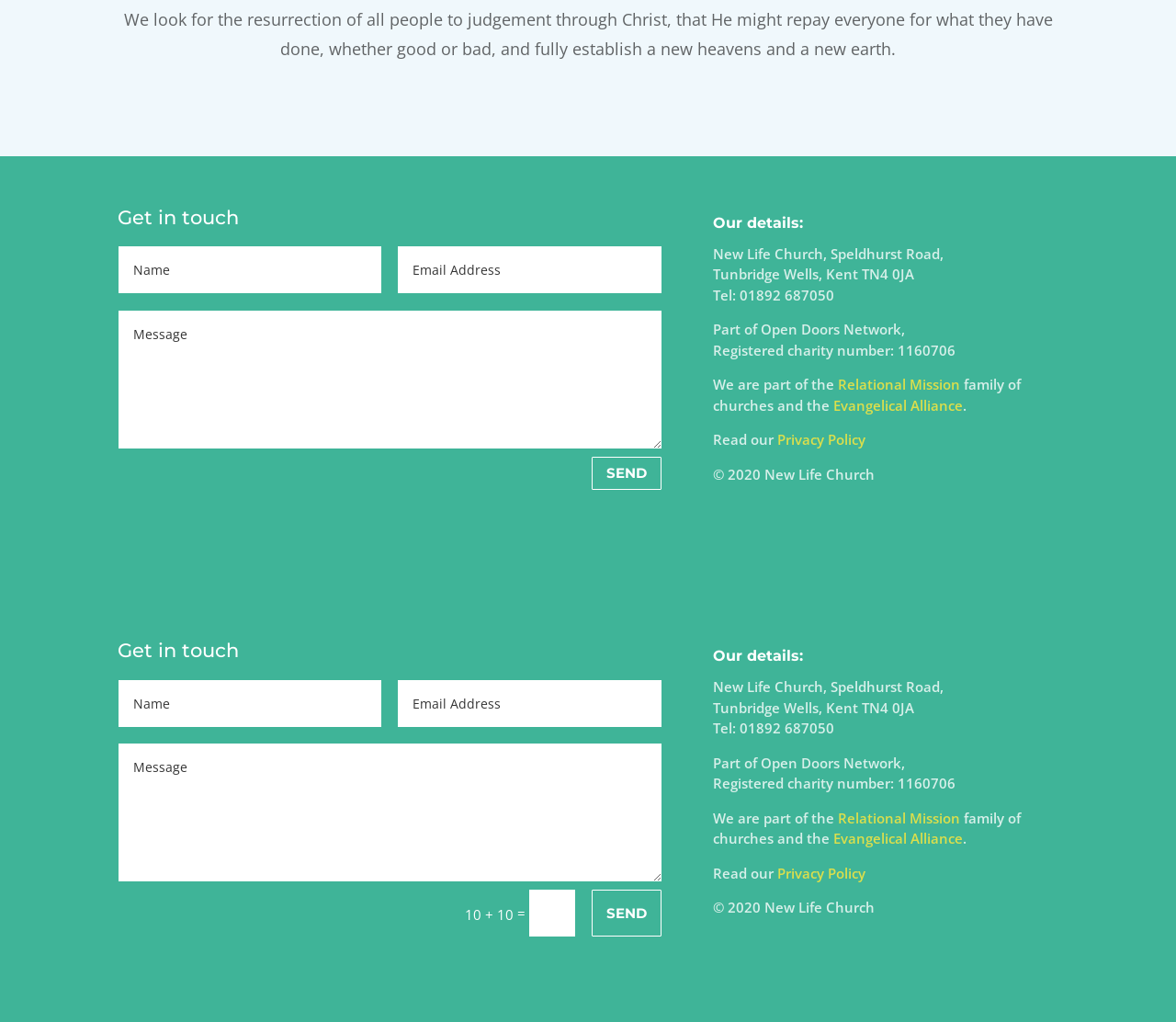Please reply to the following question with a single word or a short phrase:
What is the purpose of the textboxes?

To get in touch